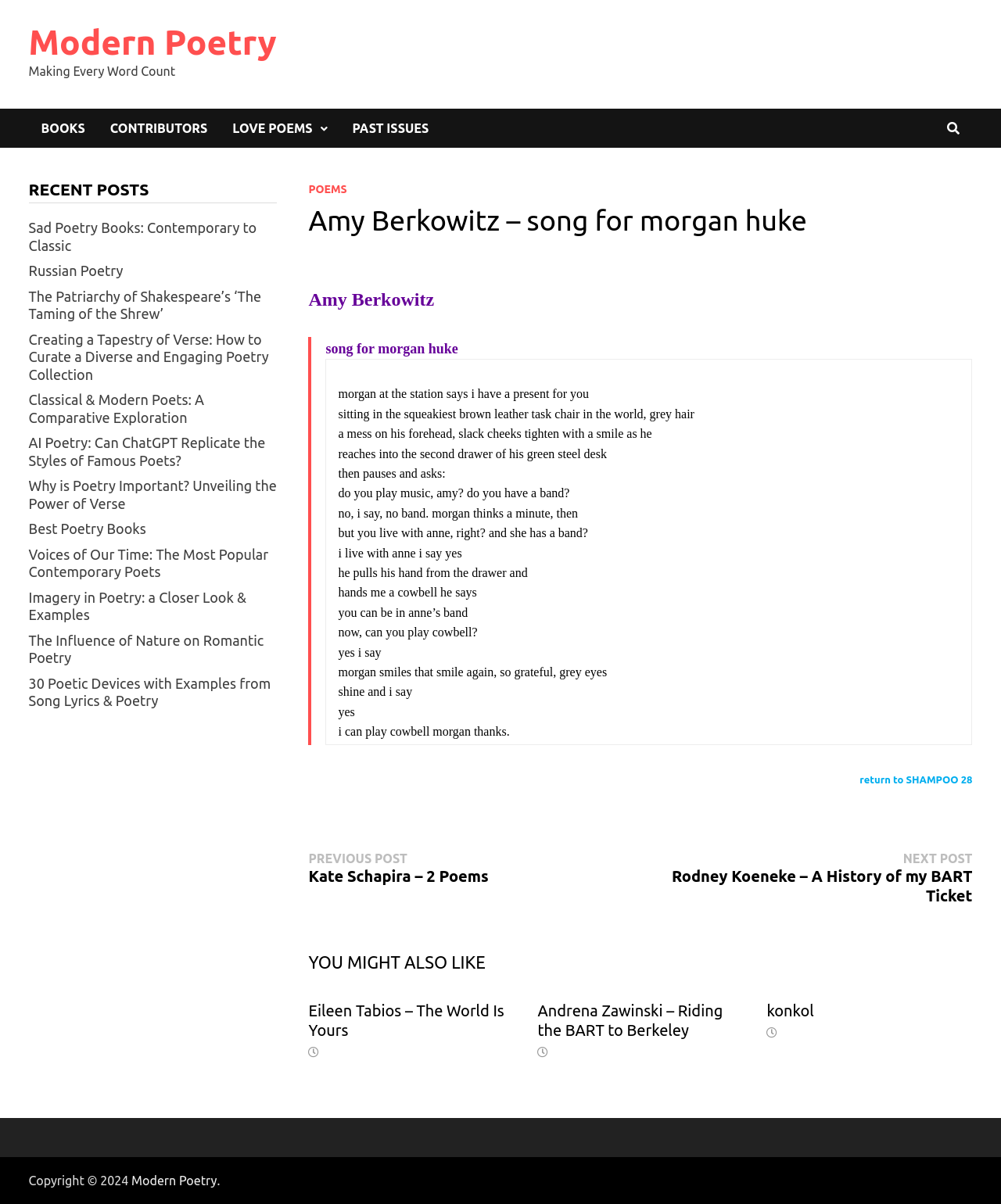Calculate the bounding box coordinates for the UI element based on the following description: "Best Poetry Books". Ensure the coordinates are four float numbers between 0 and 1, i.e., [left, top, right, bottom].

[0.029, 0.433, 0.146, 0.446]